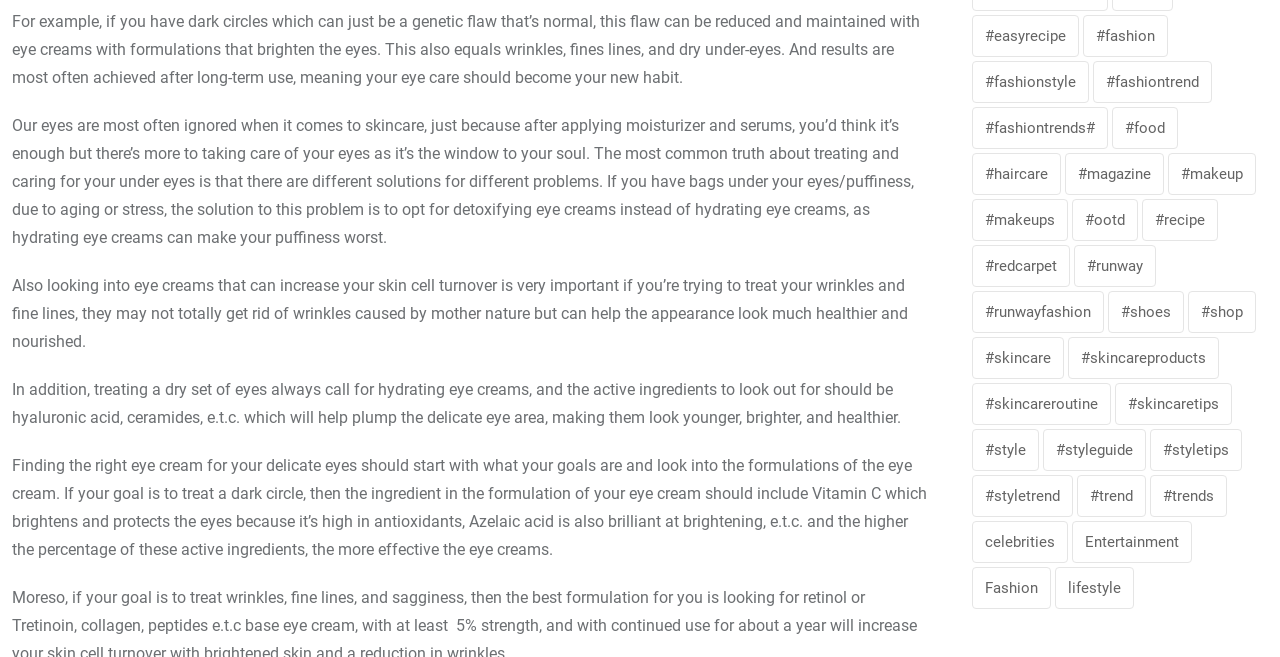Determine the bounding box coordinates for the area that should be clicked to carry out the following instruction: "Browse easy recipes".

[0.759, 0.022, 0.843, 0.086]